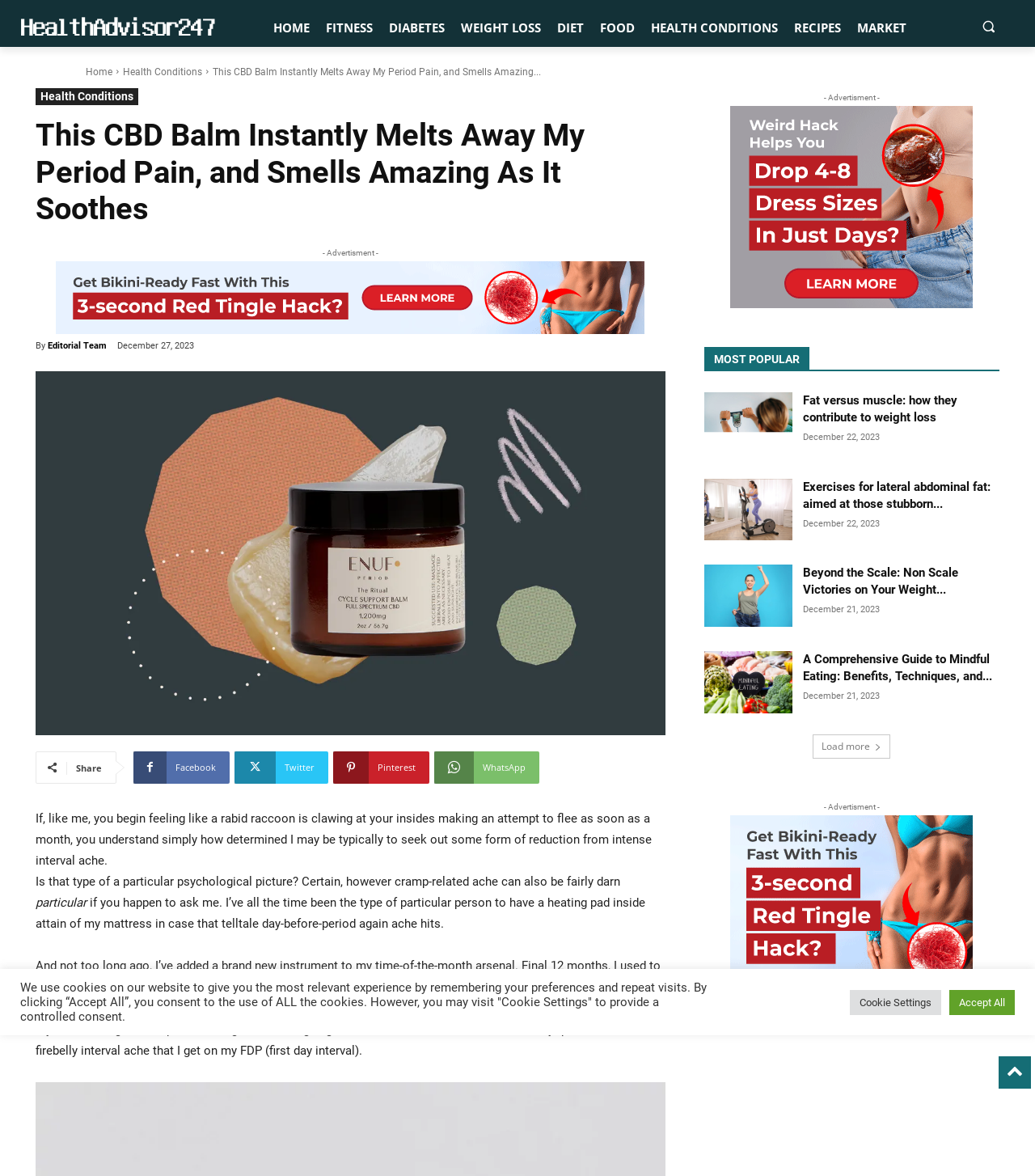Using a single word or phrase, answer the following question: 
What is the text of the first link on the webpage?

HealthAdvisor24/7